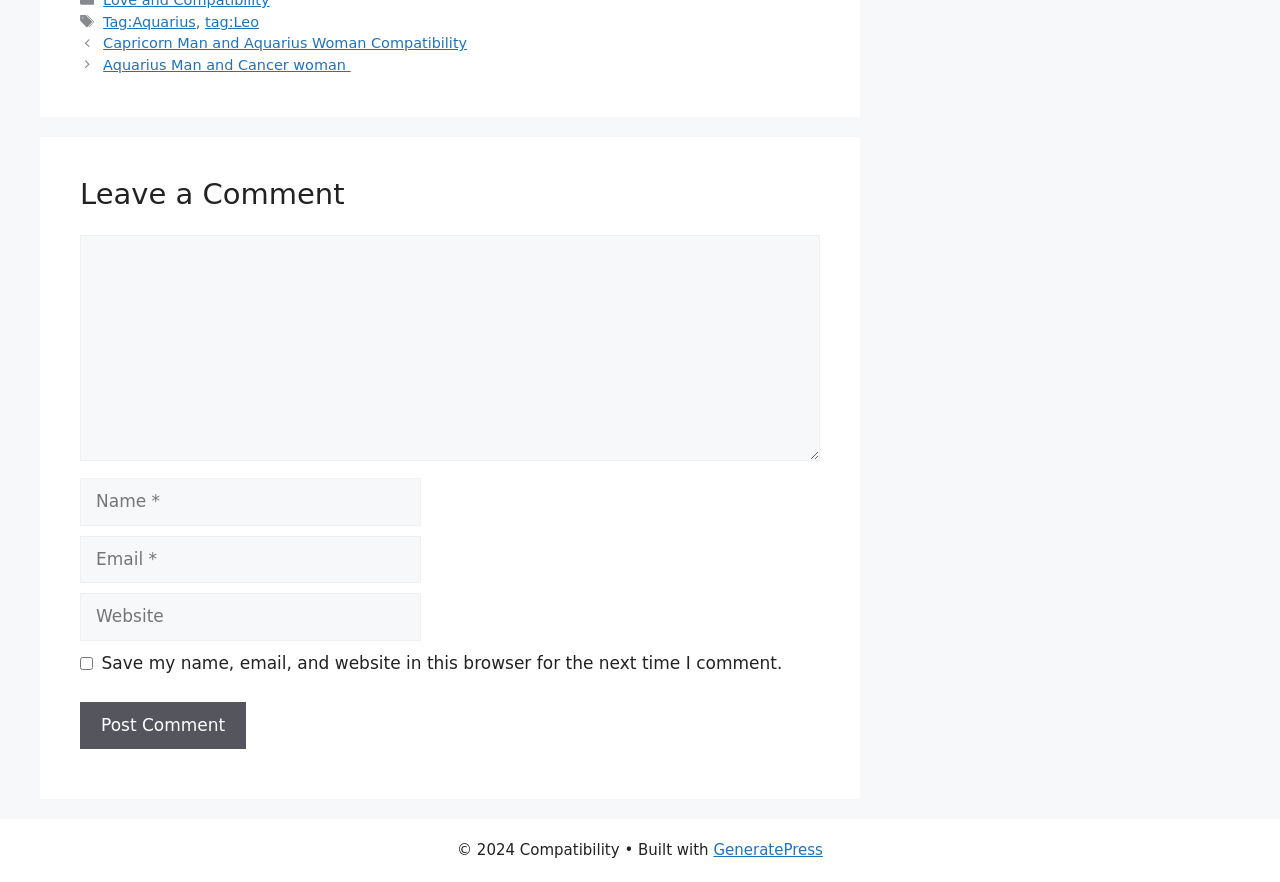How many tags are listed?
Look at the image and respond with a one-word or short-phrase answer.

2